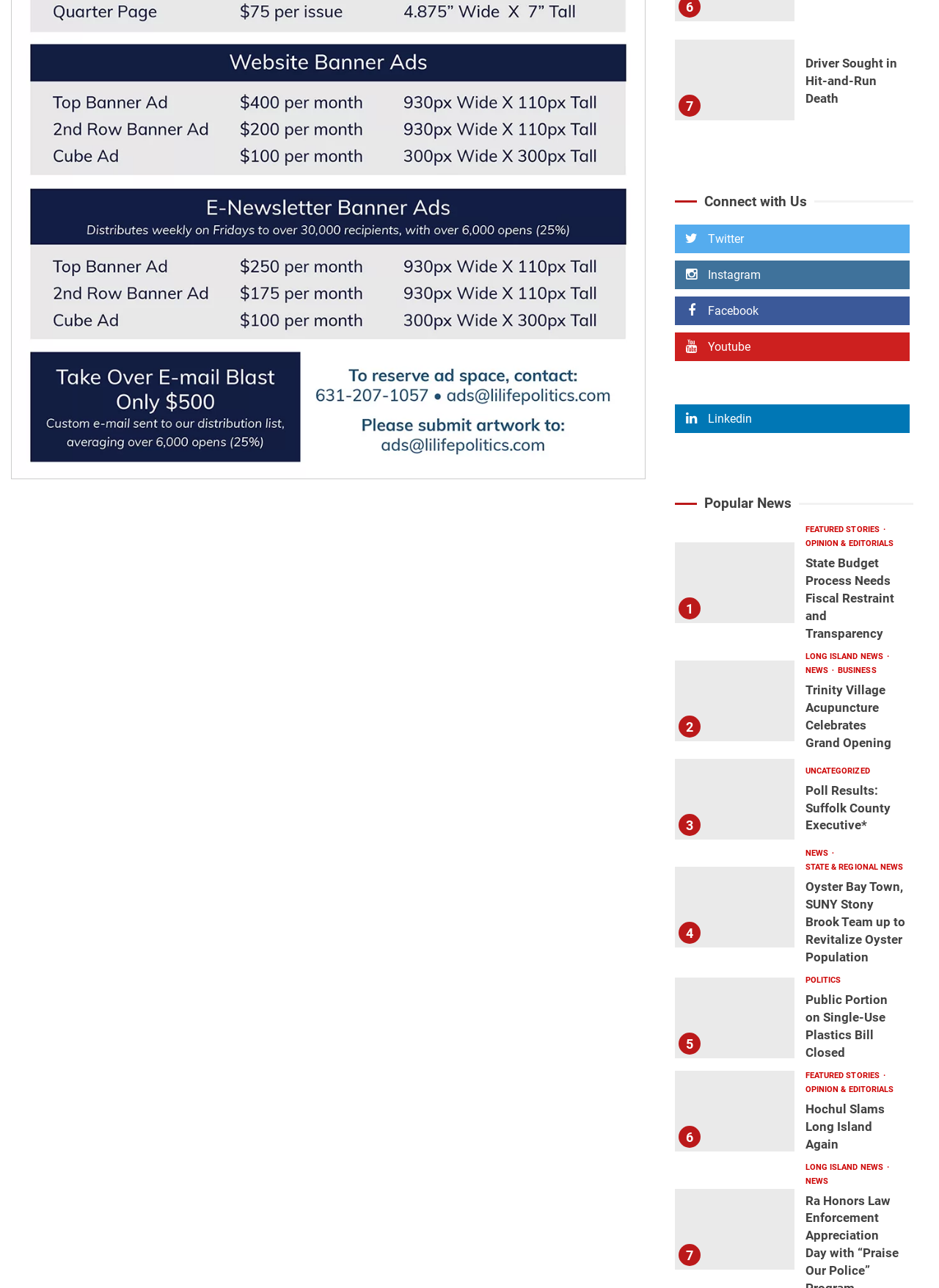Please mark the clickable region by giving the bounding box coordinates needed to complete this instruction: "Read about Driver Sought in Hit-and-Run Death".

[0.857, 0.043, 0.961, 0.084]